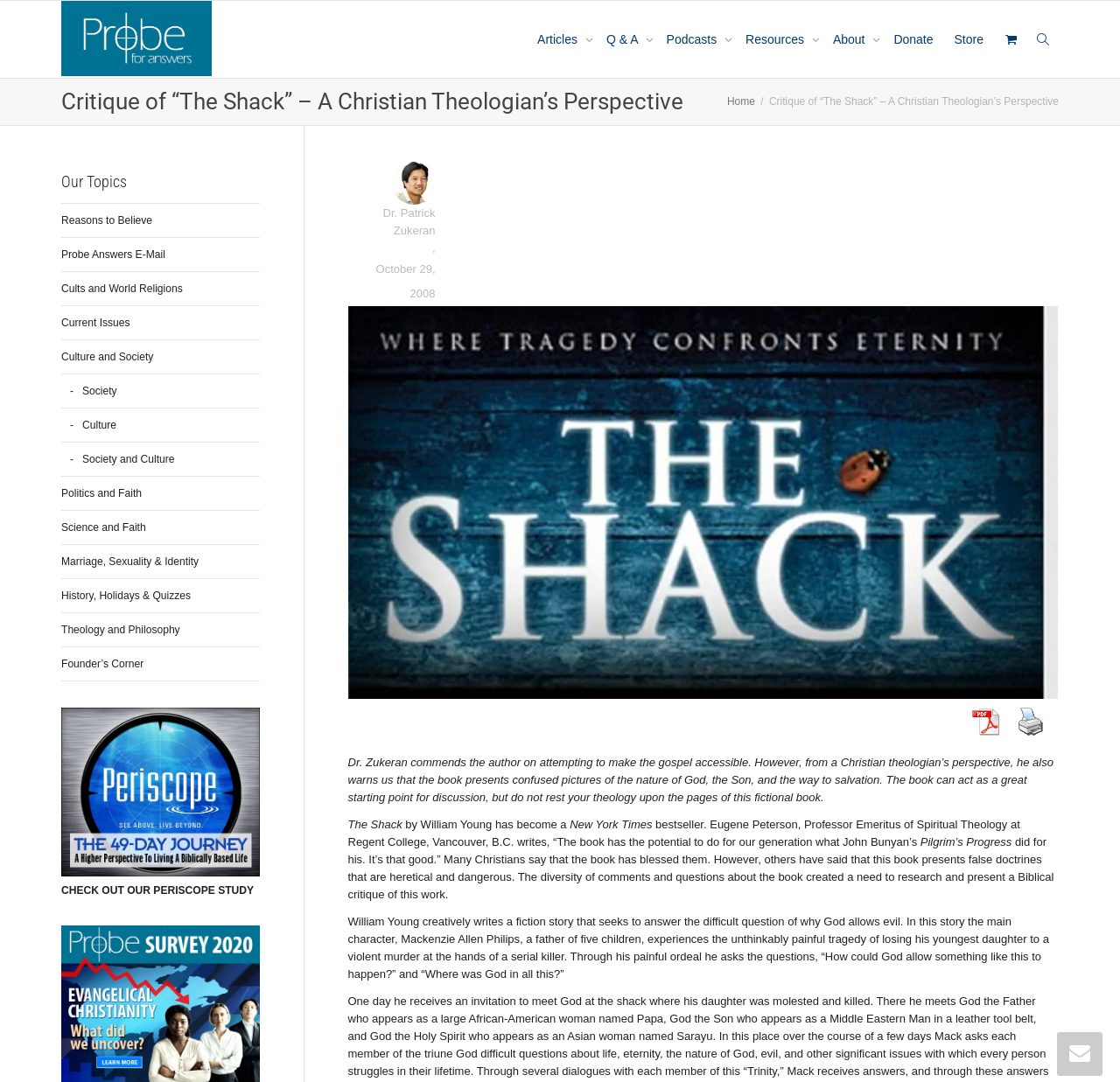What is the name of the organization that published this critique?
Give a detailed explanation using the information visible in the image.

The answer can be found in the link 'Probe Ministries' which is located at the top of the webpage, indicating that Probe Ministries is the organization that published this critique.